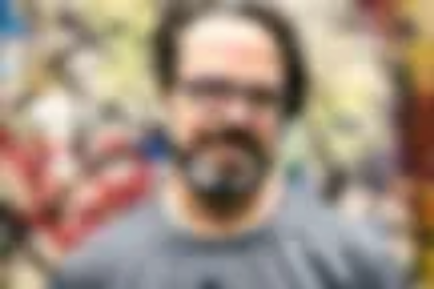How many countries has the man worked in?
Use the image to answer the question with a single word or phrase.

4